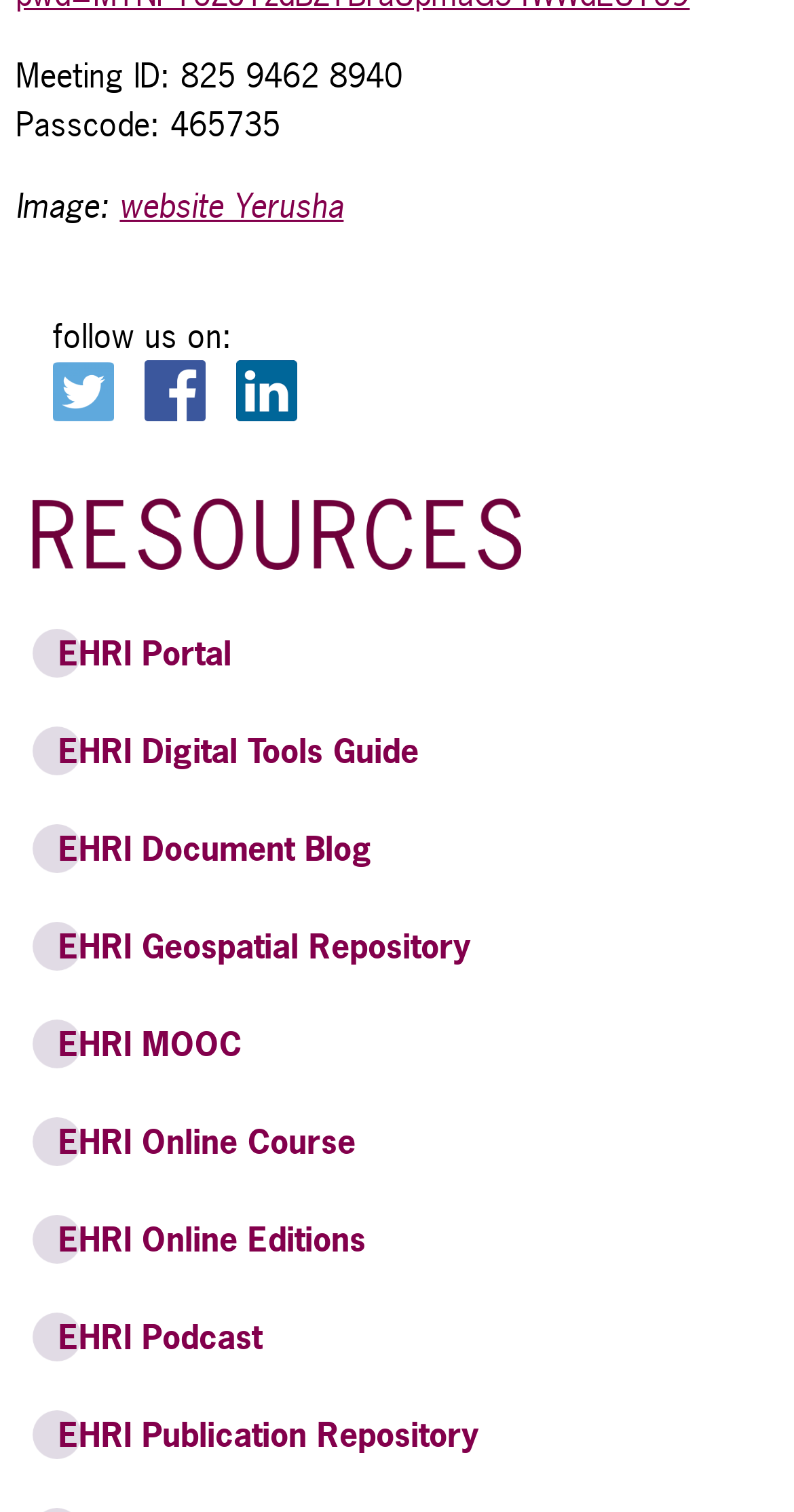Please identify the bounding box coordinates of the clickable area that will fulfill the following instruction: "Click on the link to EHRI Portal". The coordinates should be in the format of four float numbers between 0 and 1, i.e., [left, top, right, bottom].

[0.041, 0.417, 0.292, 0.447]